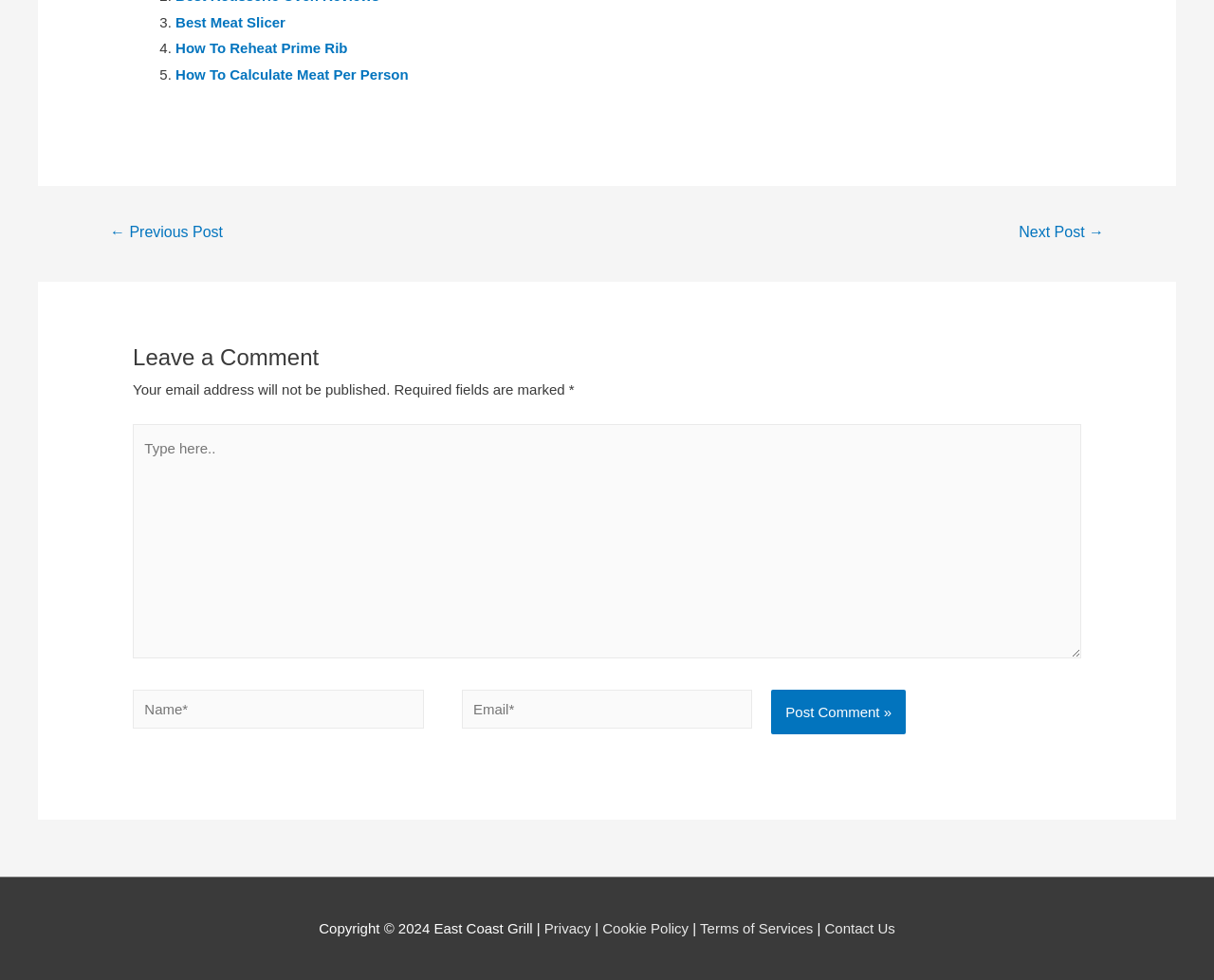What is the function of the button at the bottom? Based on the screenshot, please respond with a single word or phrase.

Post Comment